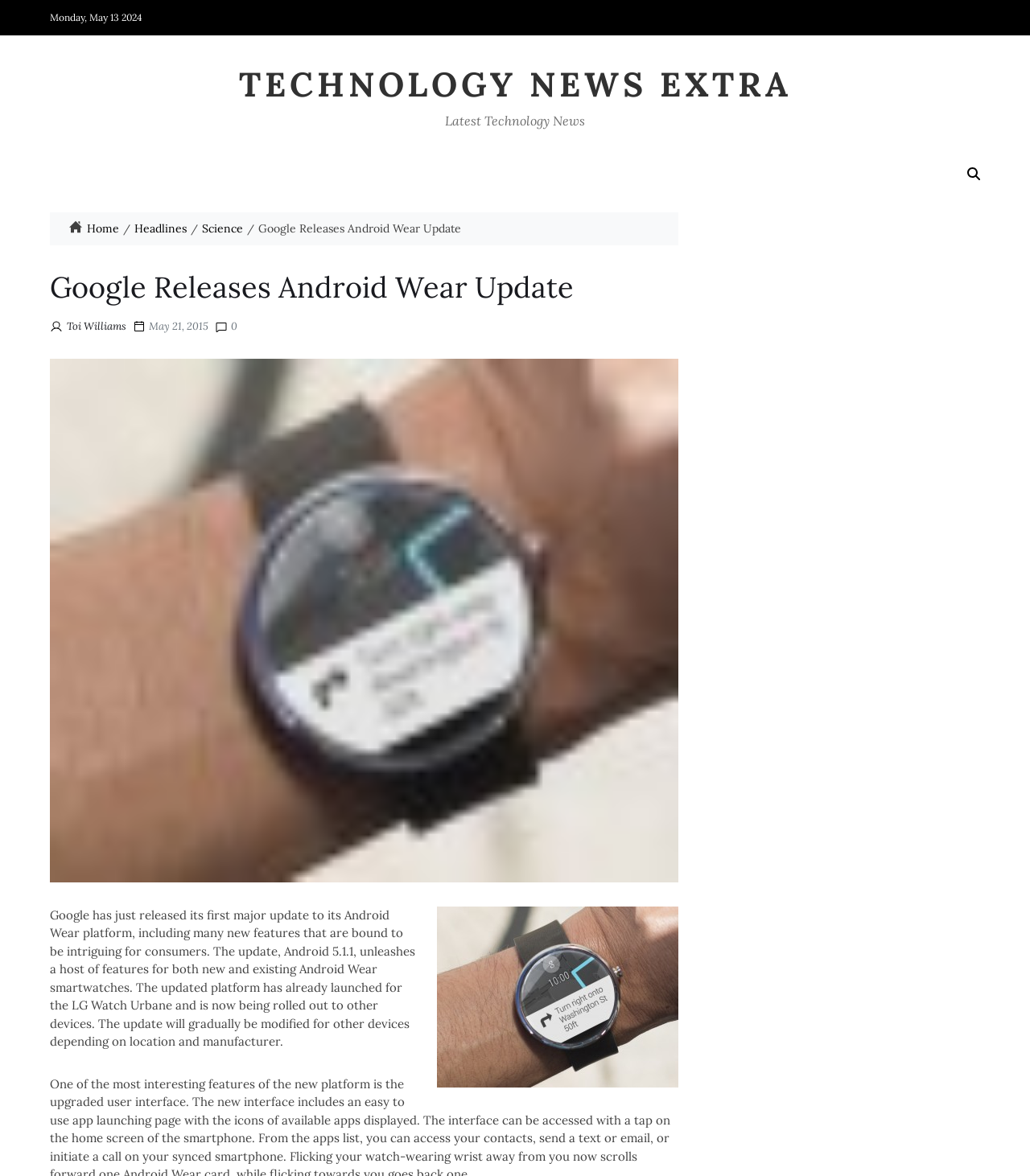What is the date of the article?
Give a one-word or short phrase answer based on the image.

May 21, 2015